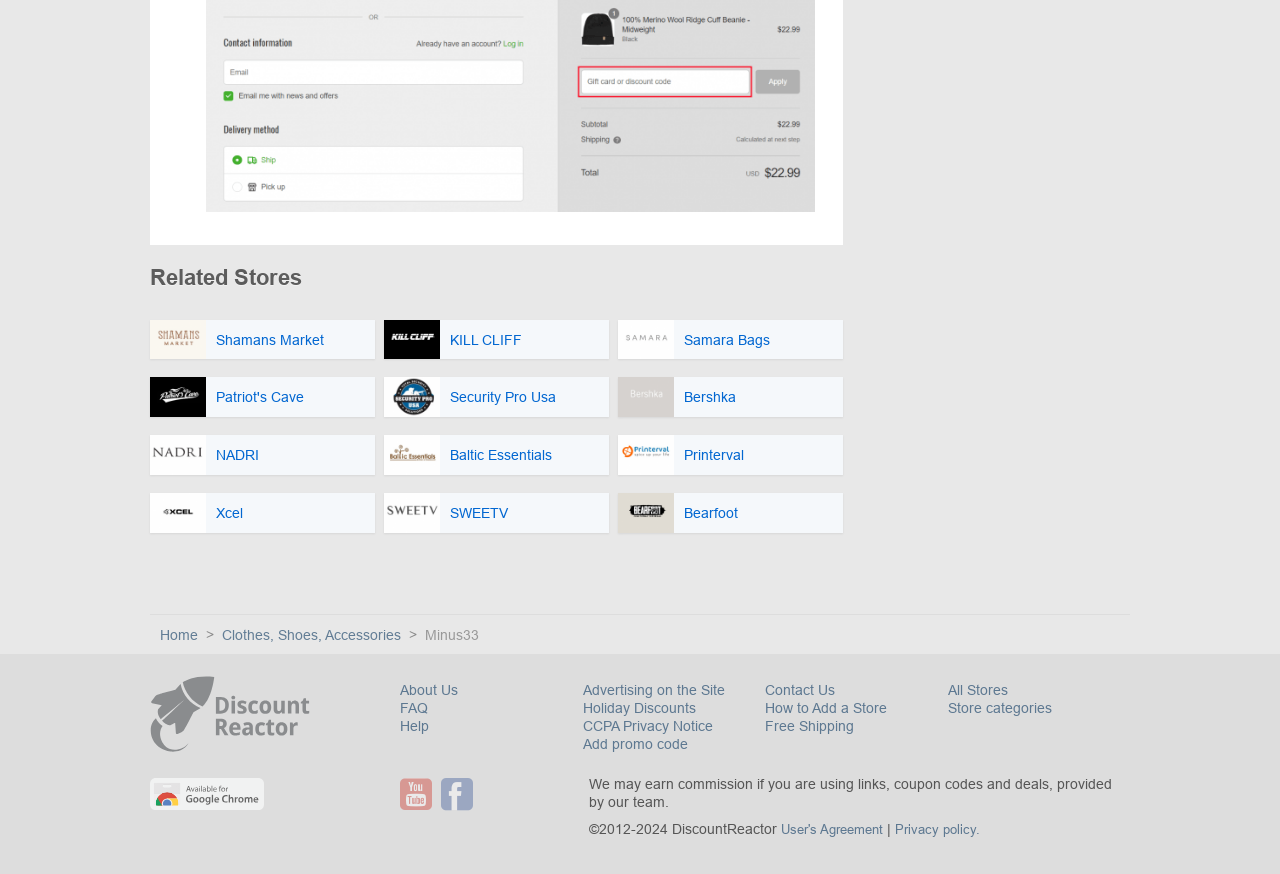Please determine the bounding box coordinates of the element to click in order to execute the following instruction: "Go to Home page". The coordinates should be four float numbers between 0 and 1, specified as [left, top, right, bottom].

[0.125, 0.718, 0.158, 0.736]